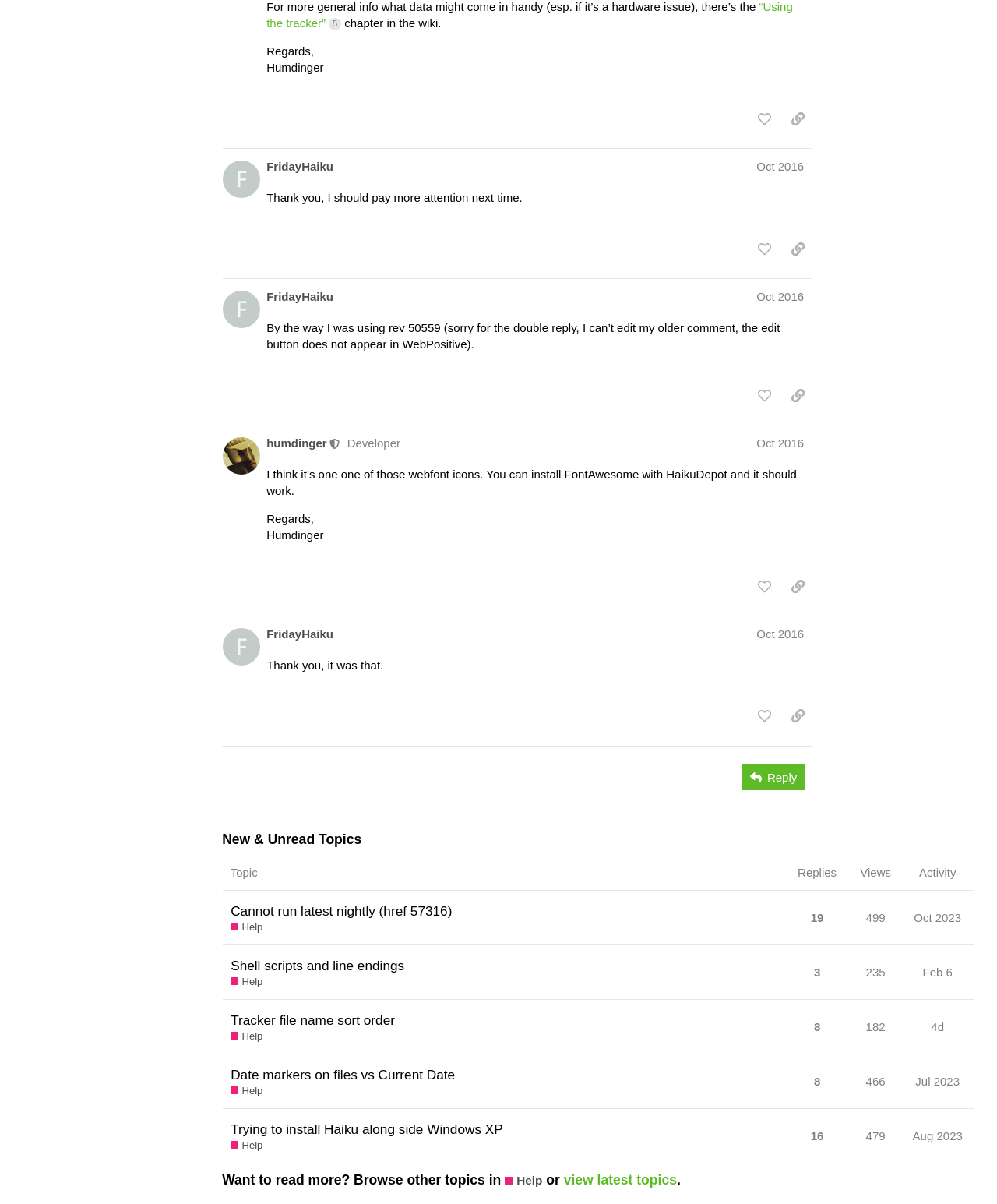How many replies does the topic 'Shell scripts and line endings' have?
Look at the screenshot and give a one-word or phrase answer.

3